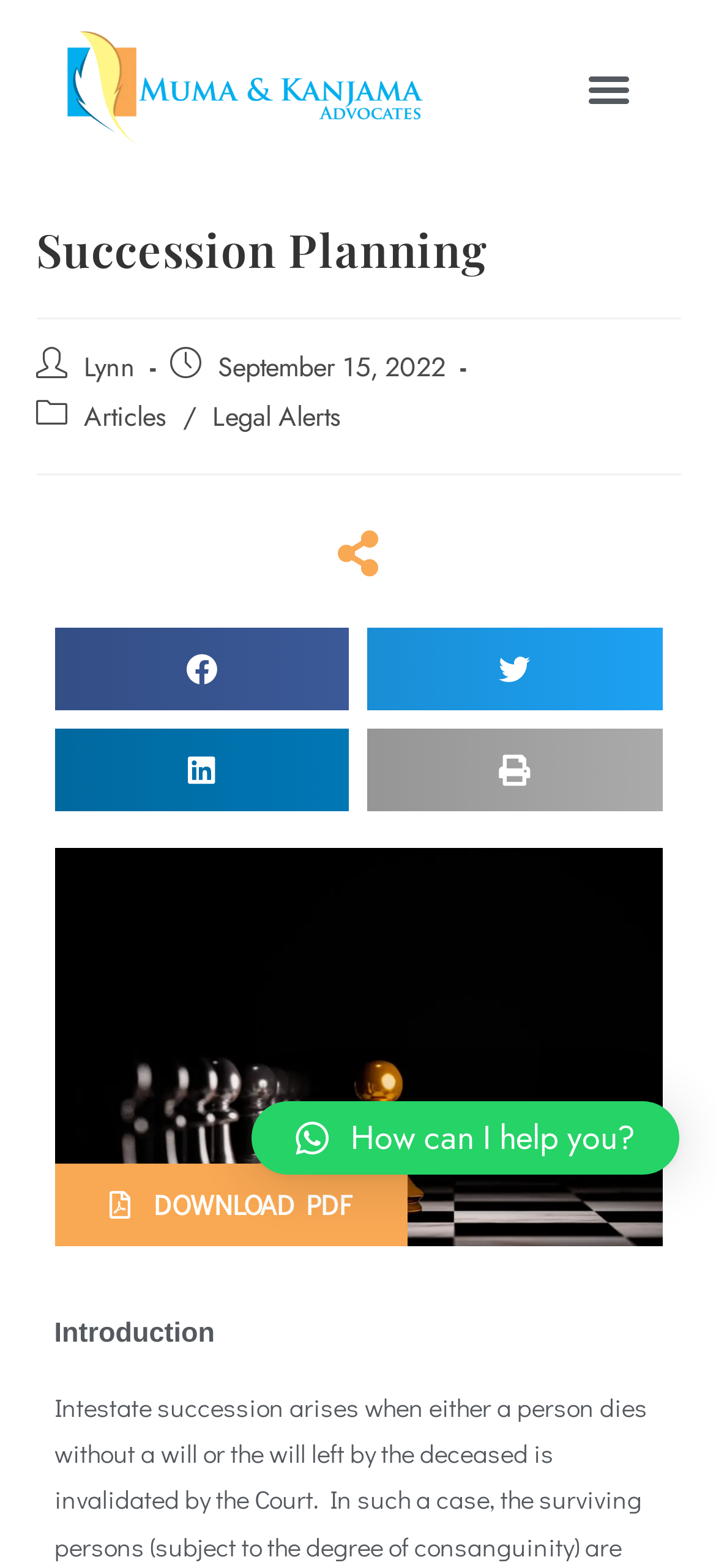Please answer the following query using a single word or phrase: 
What is the purpose of the button at the bottom?

To ask for help